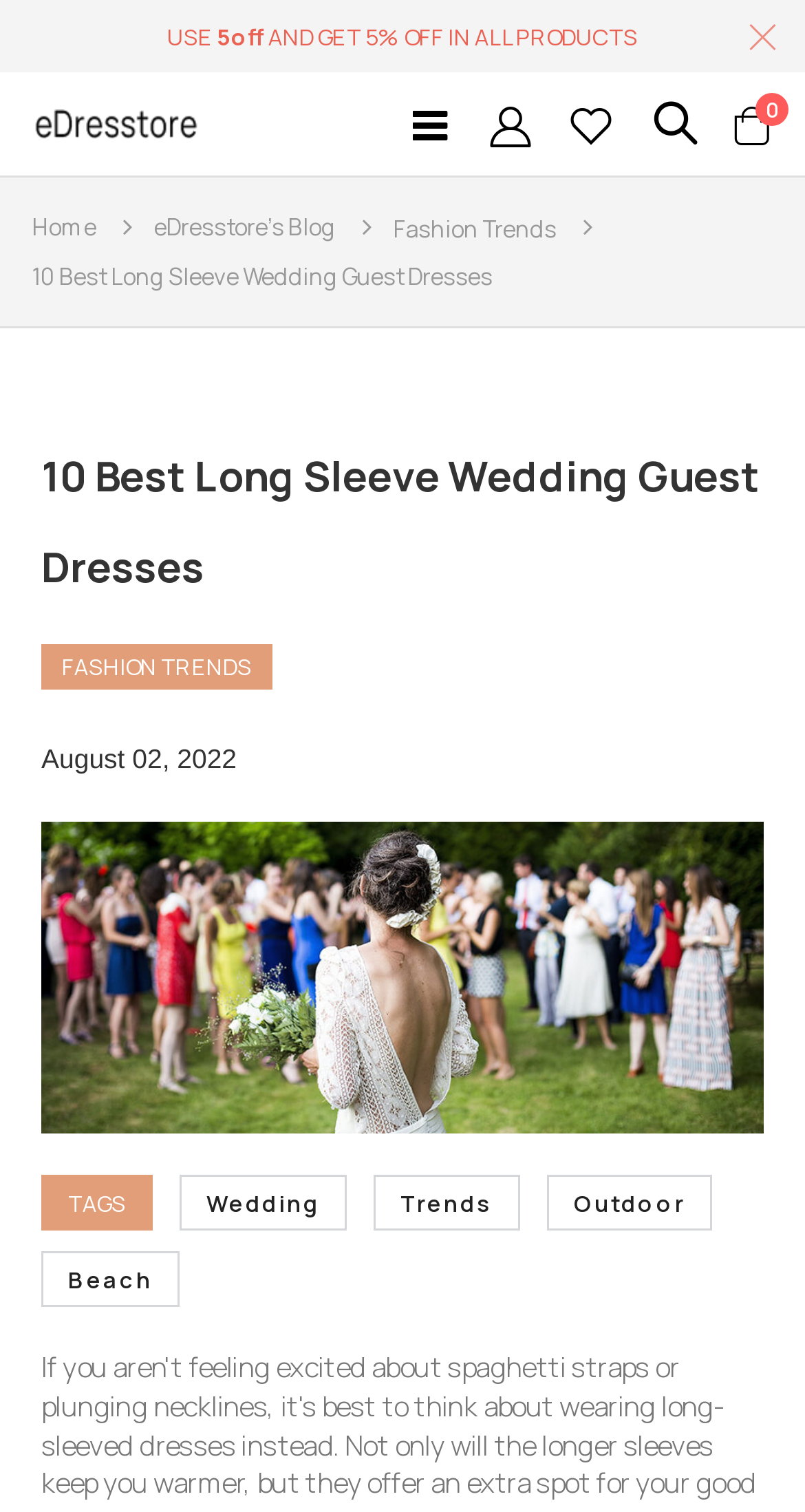Identify the bounding box coordinates for the UI element described as follows: "Fashion Trends". Ensure the coordinates are four float numbers between 0 and 1, formatted as [left, top, right, bottom].

[0.051, 0.427, 0.338, 0.457]